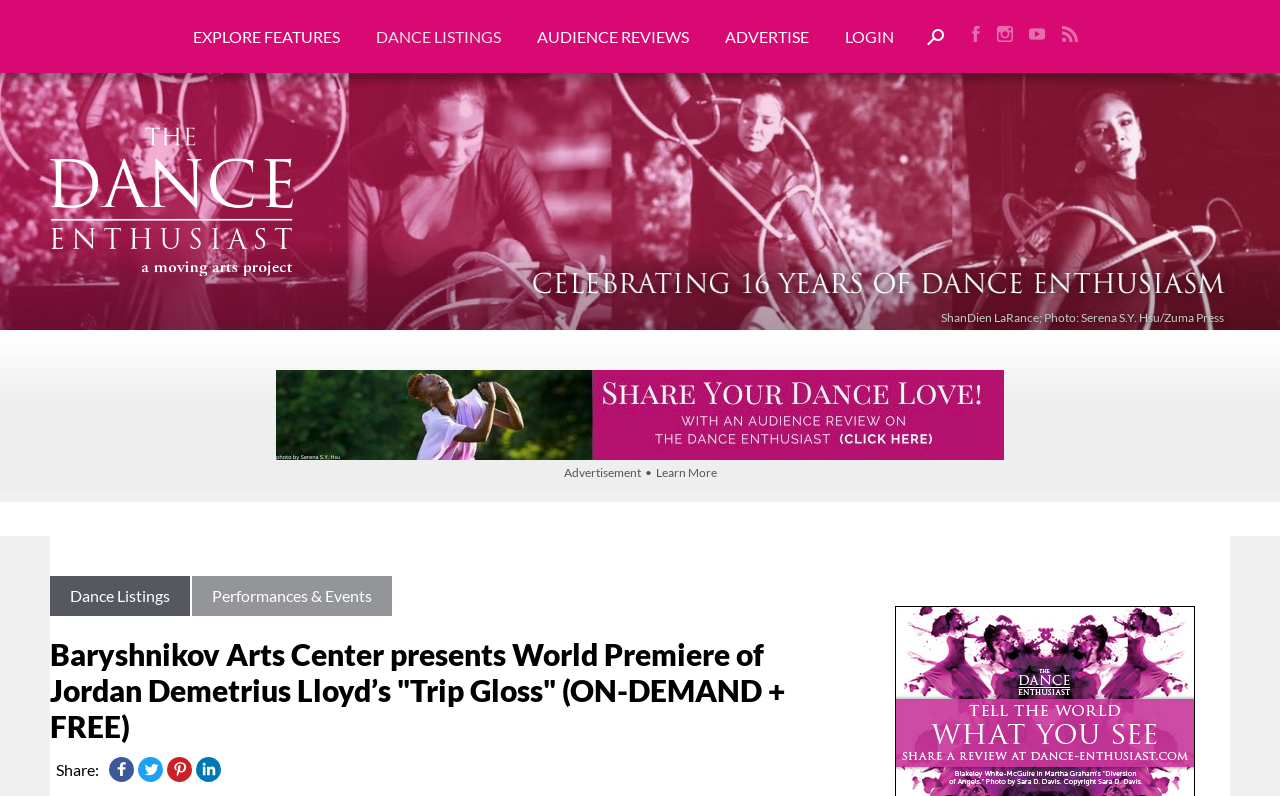Please predict the bounding box coordinates (top-left x, top-left y, bottom-right x, bottom-right y) for the UI element in the screenshot that fits the description: alt="Find us on Facebook"

[0.753, 0.023, 0.772, 0.068]